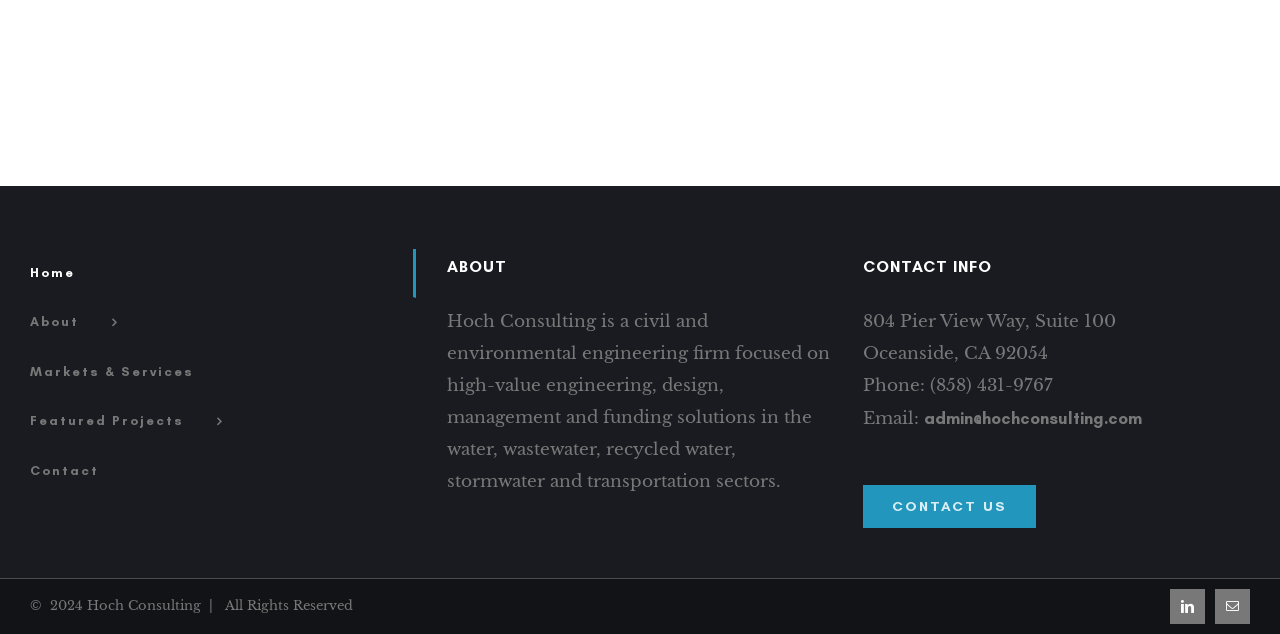Select the bounding box coordinates of the element I need to click to carry out the following instruction: "visit LinkedIn page".

[0.914, 0.929, 0.941, 0.984]